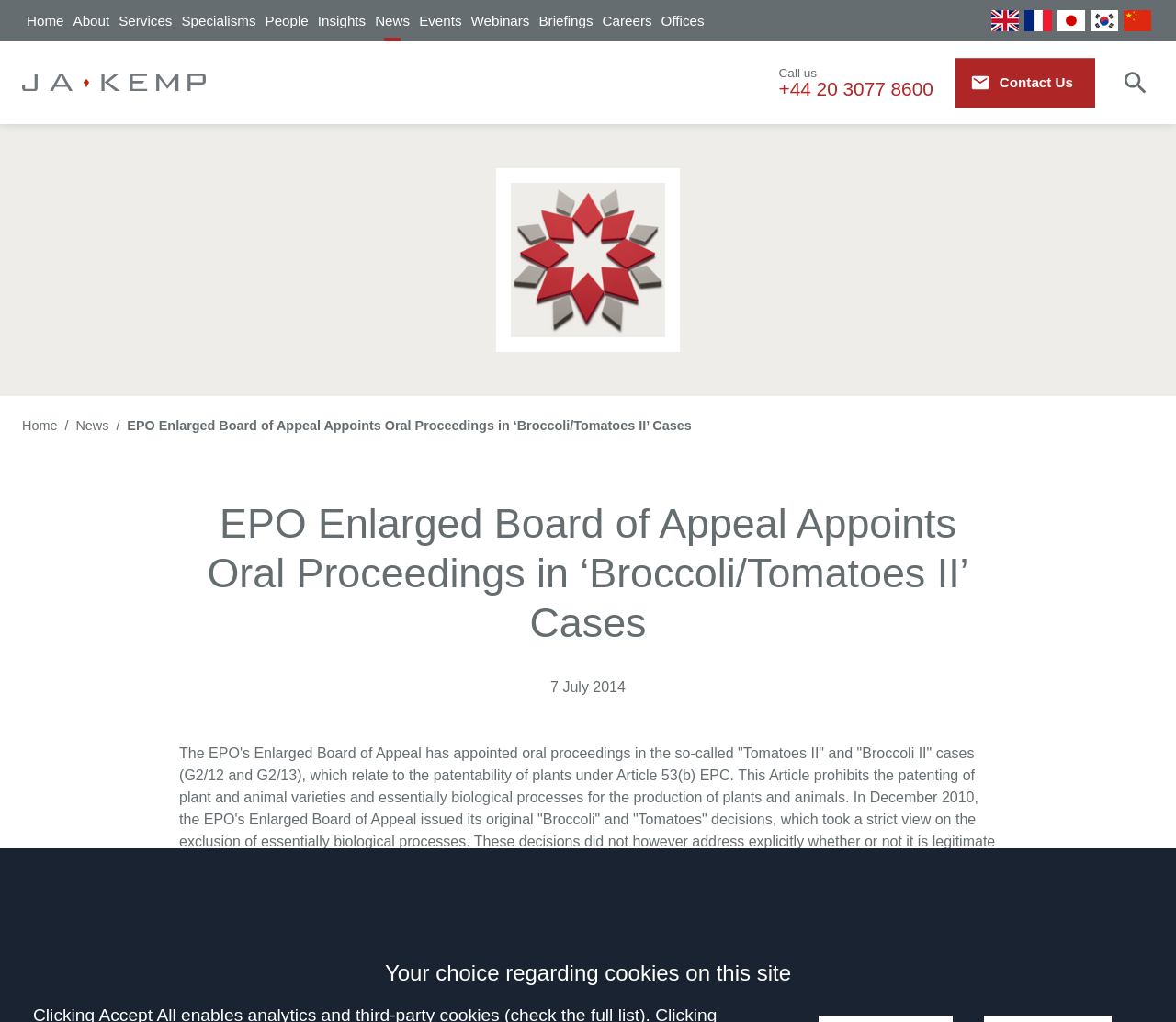What is the phone number to call?
Answer the question with a thorough and detailed explanation.

I found the phone number in the link '+44 20 3077 8600' which is located next to the 'Call us' text.